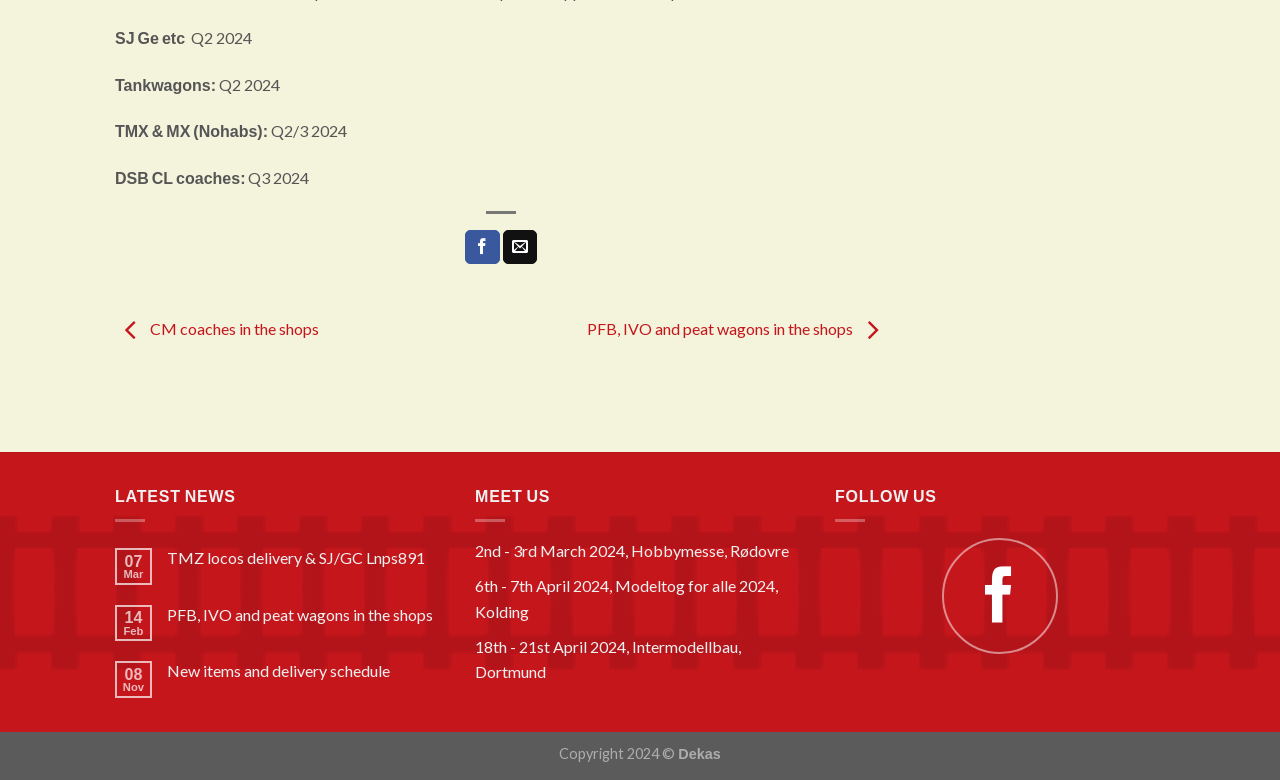What type of coaches are mentioned in the shops?
Examine the image closely and answer the question with as much detail as possible.

I found a link mentioning 'CM coaches in the shops' under the 'Tankwagons' section, which suggests that CM coaches are available in the shops.